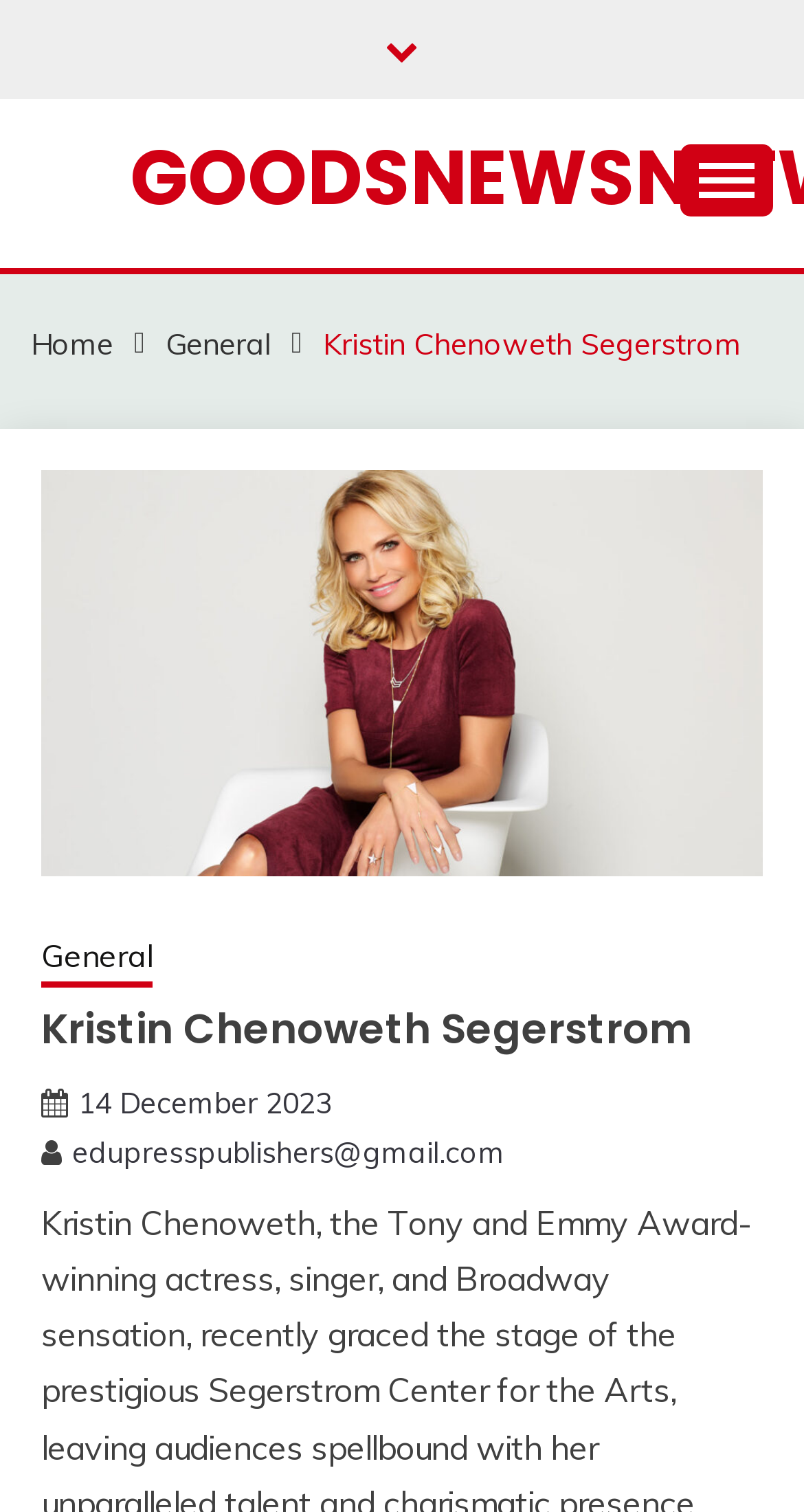Locate the headline of the webpage and generate its content.

Kristin Chenoweth Segerstrom